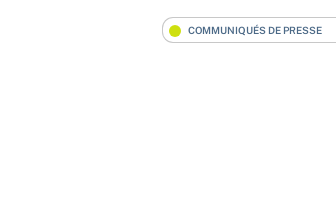Answer the question using only one word or a concise phrase: What type of content is displayed in the carousel?

Press news articles